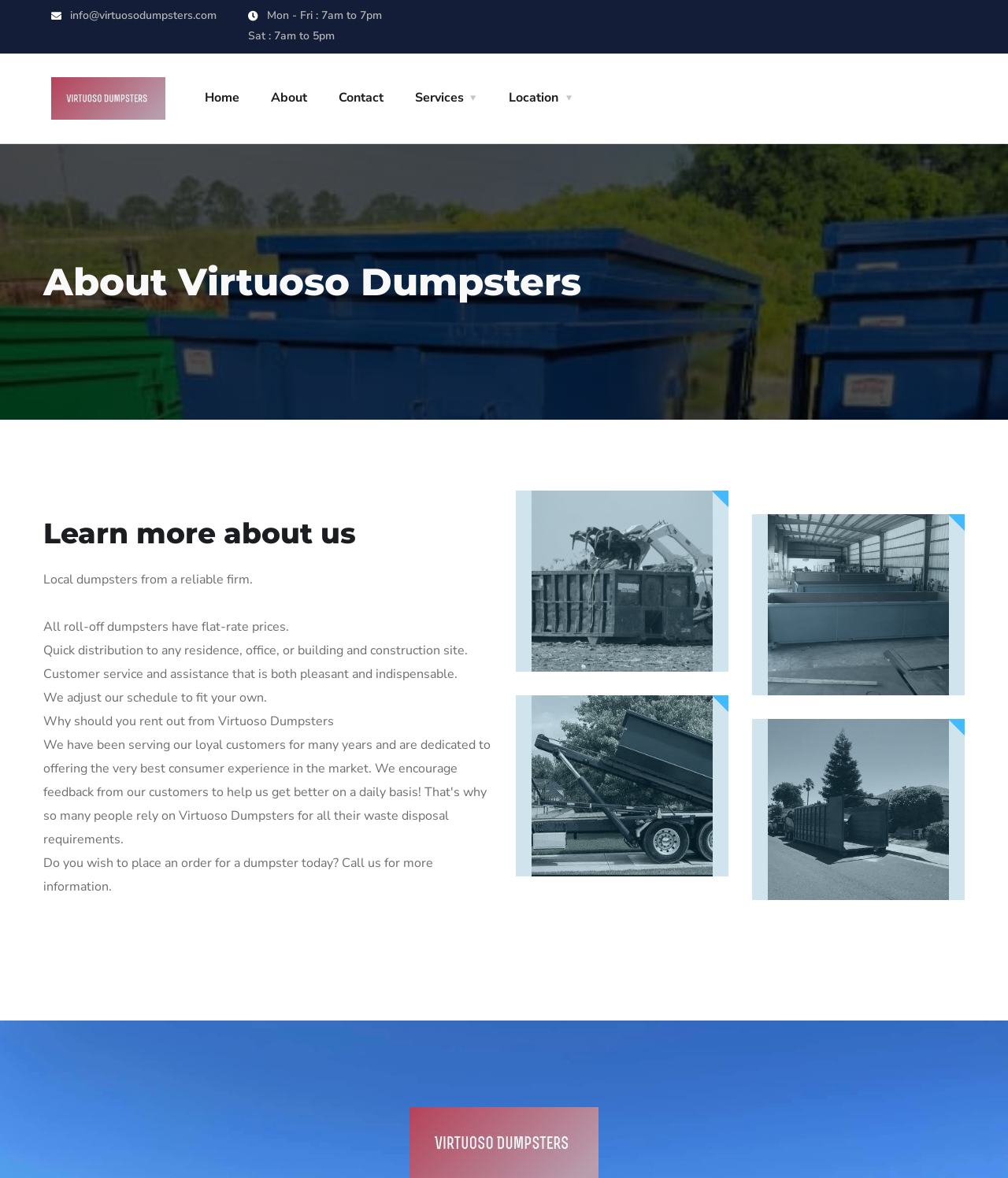Identify the bounding box for the element characterized by the following description: "parent_node: info@virtuosodumpsters.com".

[0.936, 0.839, 0.969, 0.869]